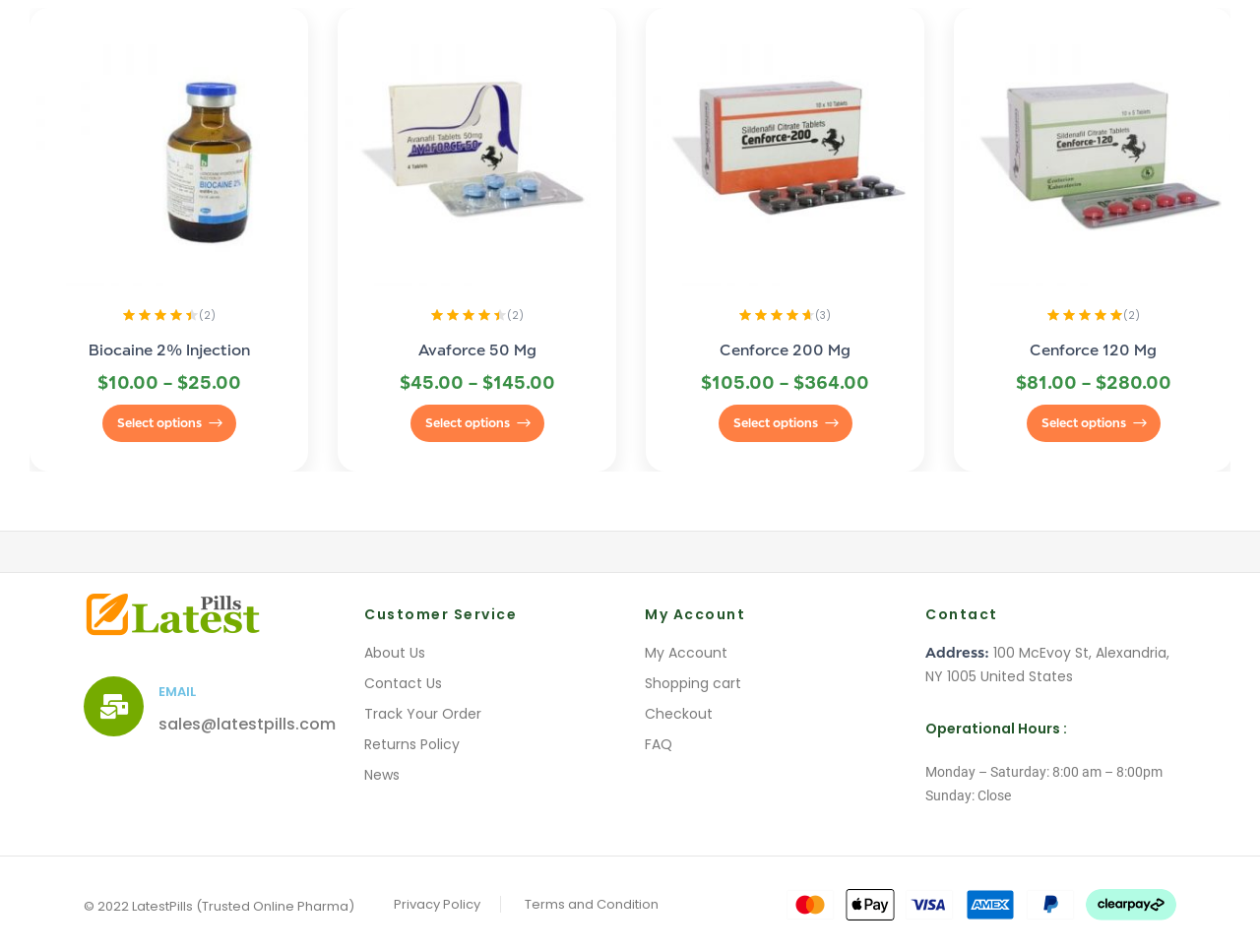Extract the bounding box coordinates for the HTML element that matches this description: "INDIGENOUS in LAKE WINNIPEG BASIN". The coordinates should be four float numbers between 0 and 1, i.e., [left, top, right, bottom].

None